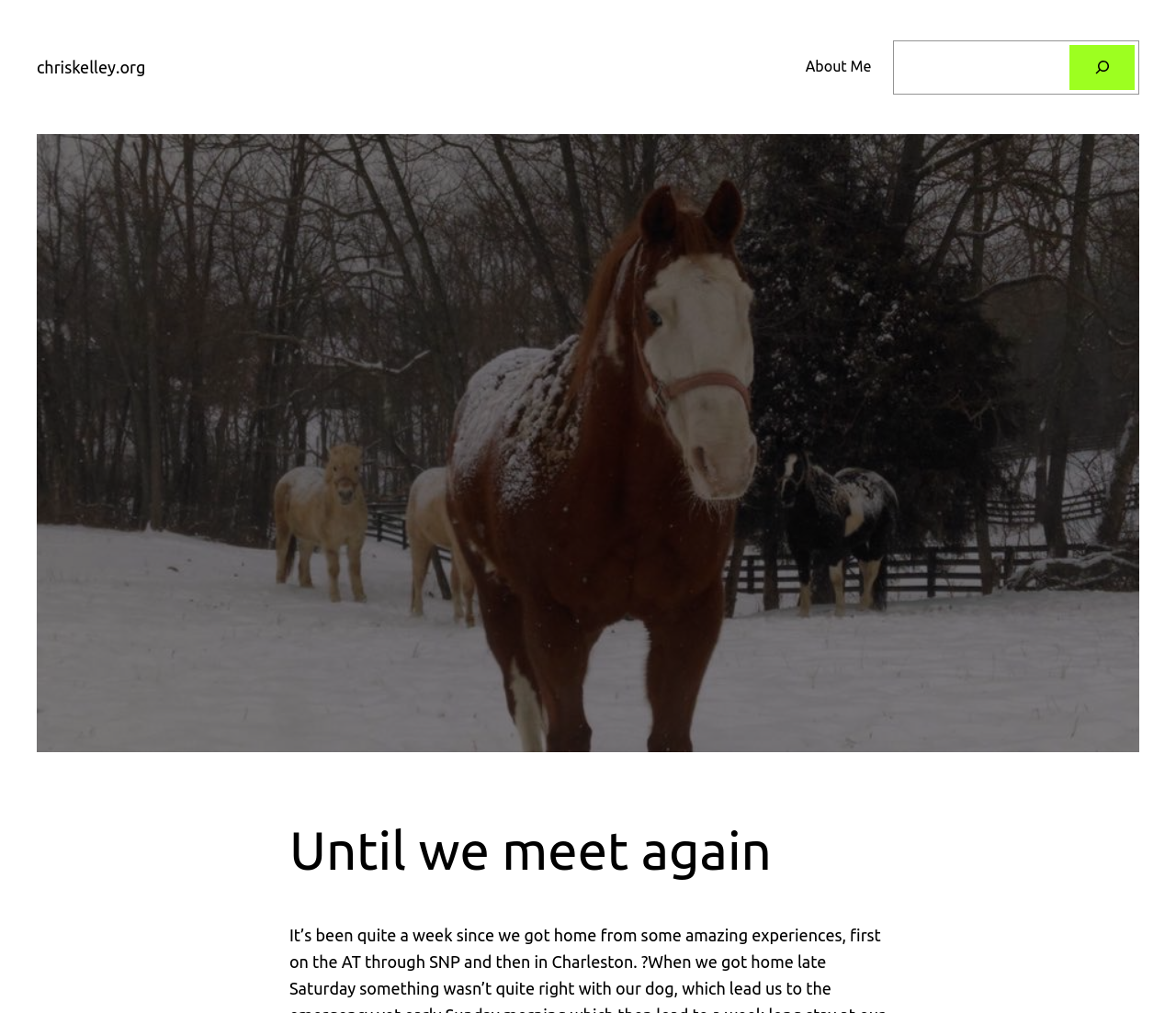Respond to the question below with a single word or phrase:
Is the website focused on a specific activity or hobby?

Harmonica